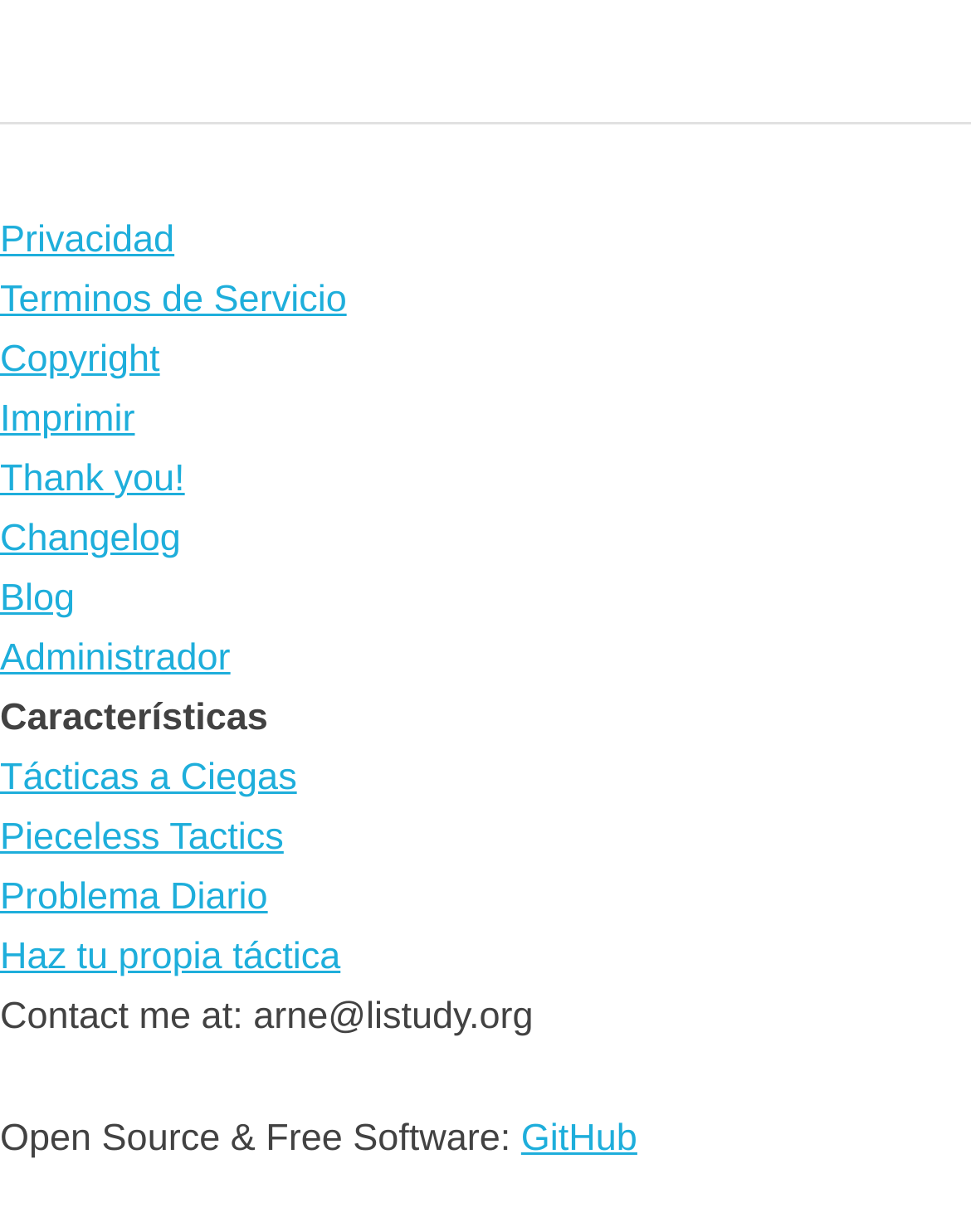Identify the bounding box for the UI element described as: "alt="Mozilla Support Logo"". The coordinates should be four float numbers between 0 and 1, i.e., [left, top, right, bottom].

None